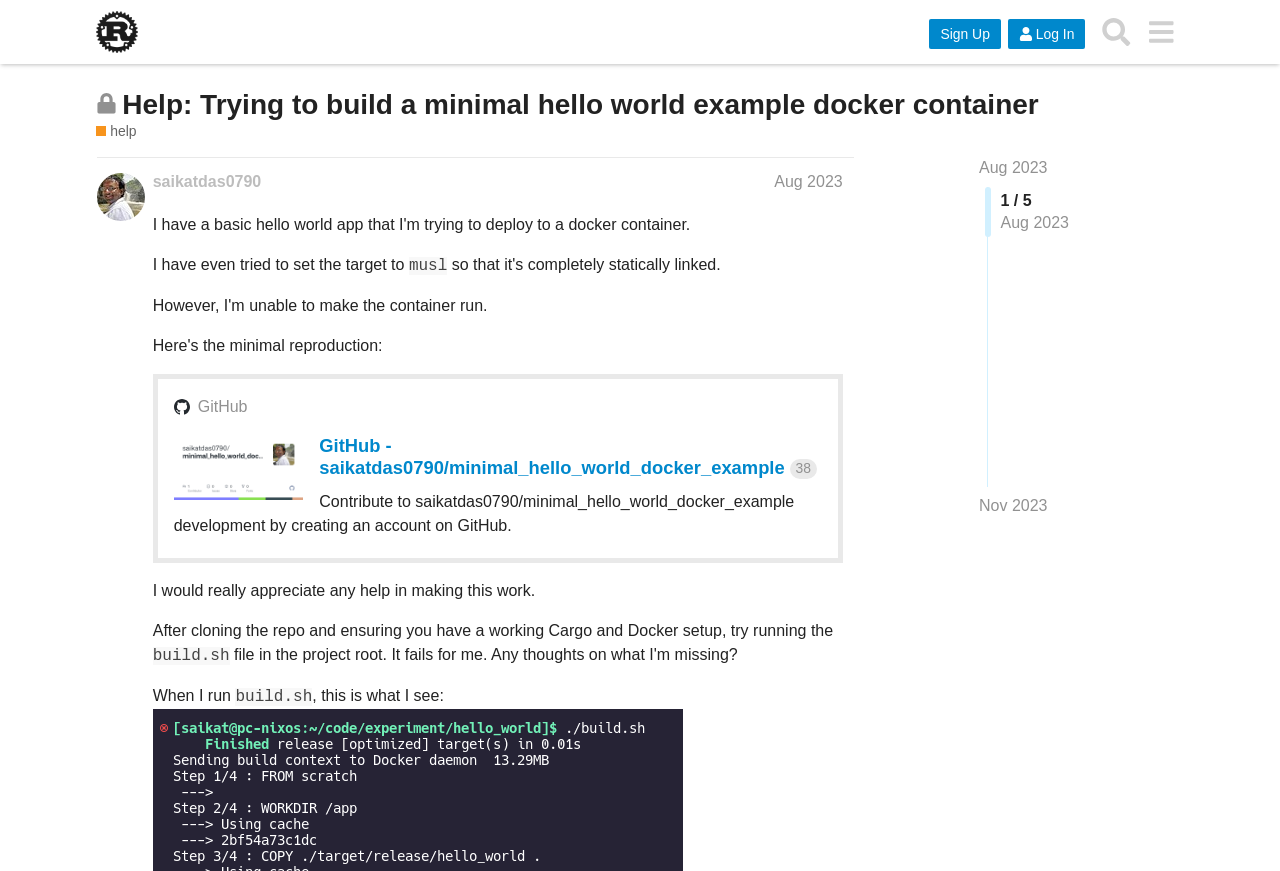Describe the entire webpage, focusing on both content and design.

This webpage appears to be a forum discussion thread on the Rust Programming Language Forum. At the top, there is a header section with a link to the forum's homepage, accompanied by a logo image. To the right of the header, there are three buttons: "Sign Up", "Log In", and "Search", each with an associated image.

Below the header, there is a heading that indicates the topic is closed and no longer accepts new replies. The topic title is "Help: Trying to build a minimal hello world example docker container". There is also a link to the topic and a smaller text indicating that it is a help request.

On the right side of the page, there are links to different time periods, such as "Aug 2023" and "Nov 2023", which likely represent the dates of posts or replies in the discussion thread.

The main content of the page is a post from a user named "saikatdas0790" dated August 2023. The post describes an issue with building a minimal hello world example docker container and mentions that they have tried setting the target to musl. The post also includes a link to a GitHub repository and a code snippet.

There are several images scattered throughout the page, including a logo image, button images, and an image associated with the GitHub link. The overall layout is dense, with multiple elements and text blocks packed closely together.